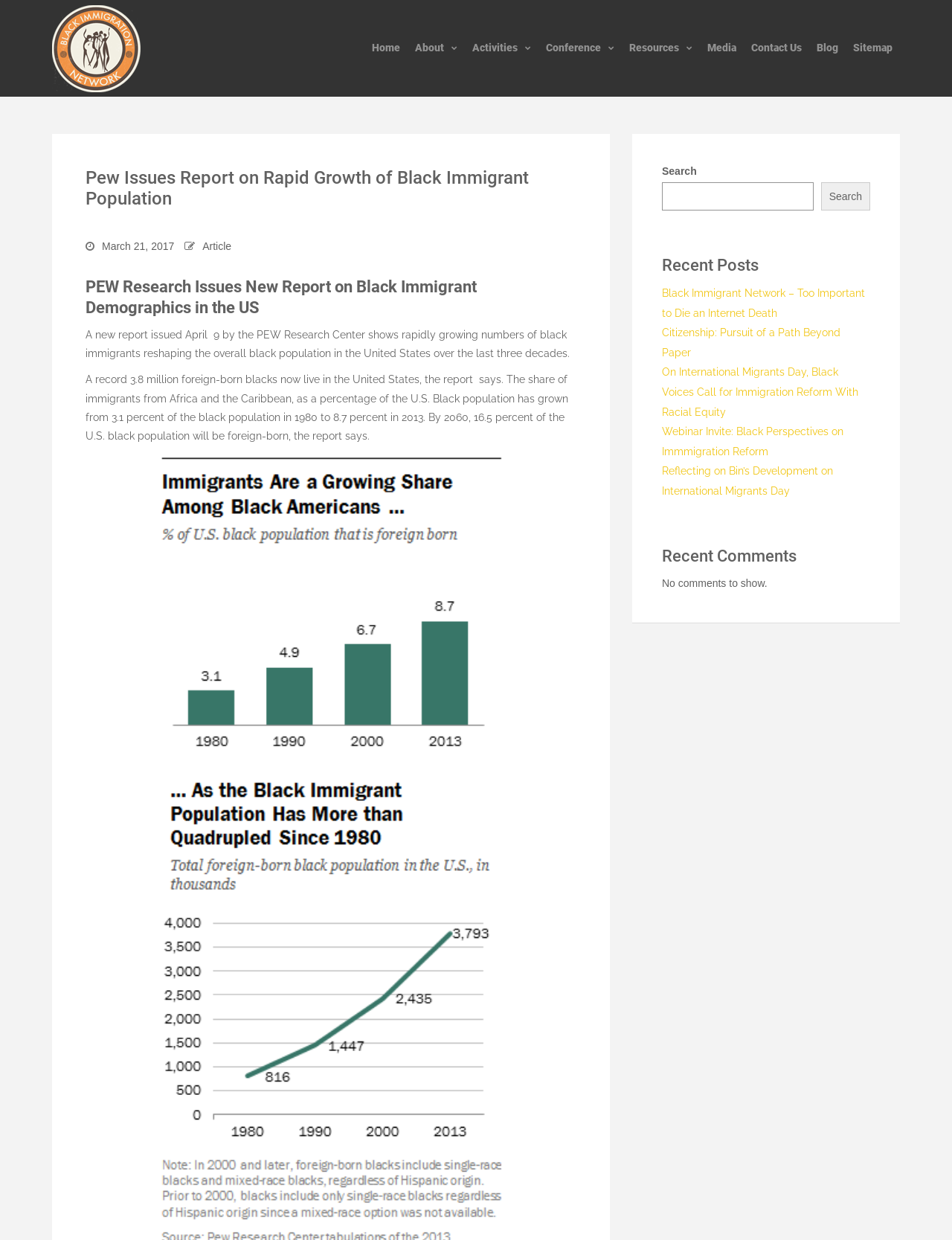What is the text on the button next to the search box?
Using the image, respond with a single word or phrase.

Search